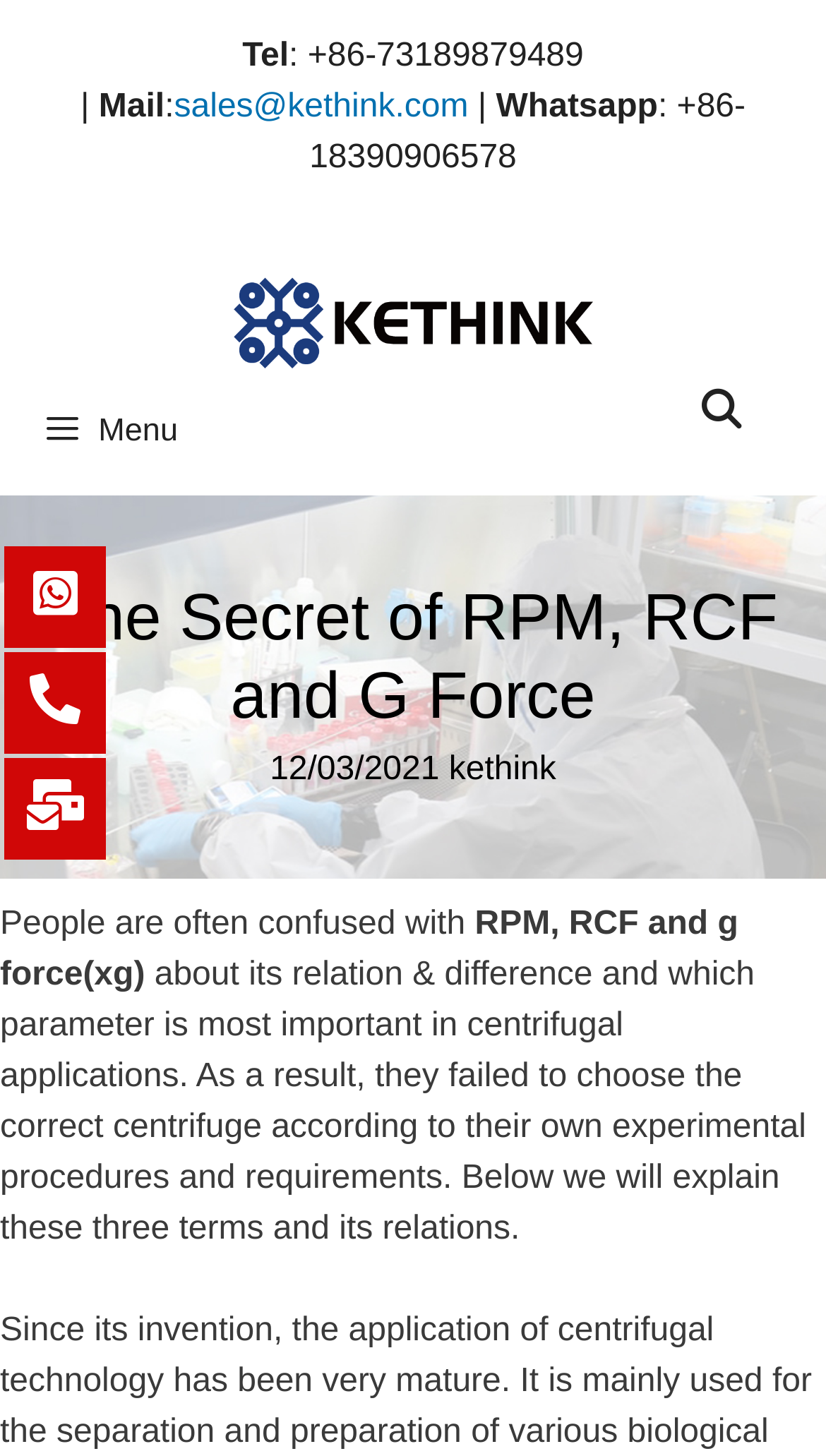Identify the bounding box coordinates of the section that should be clicked to achieve the task described: "Contact KETHINK via WhatsApp".

[0.6, 0.061, 0.797, 0.086]